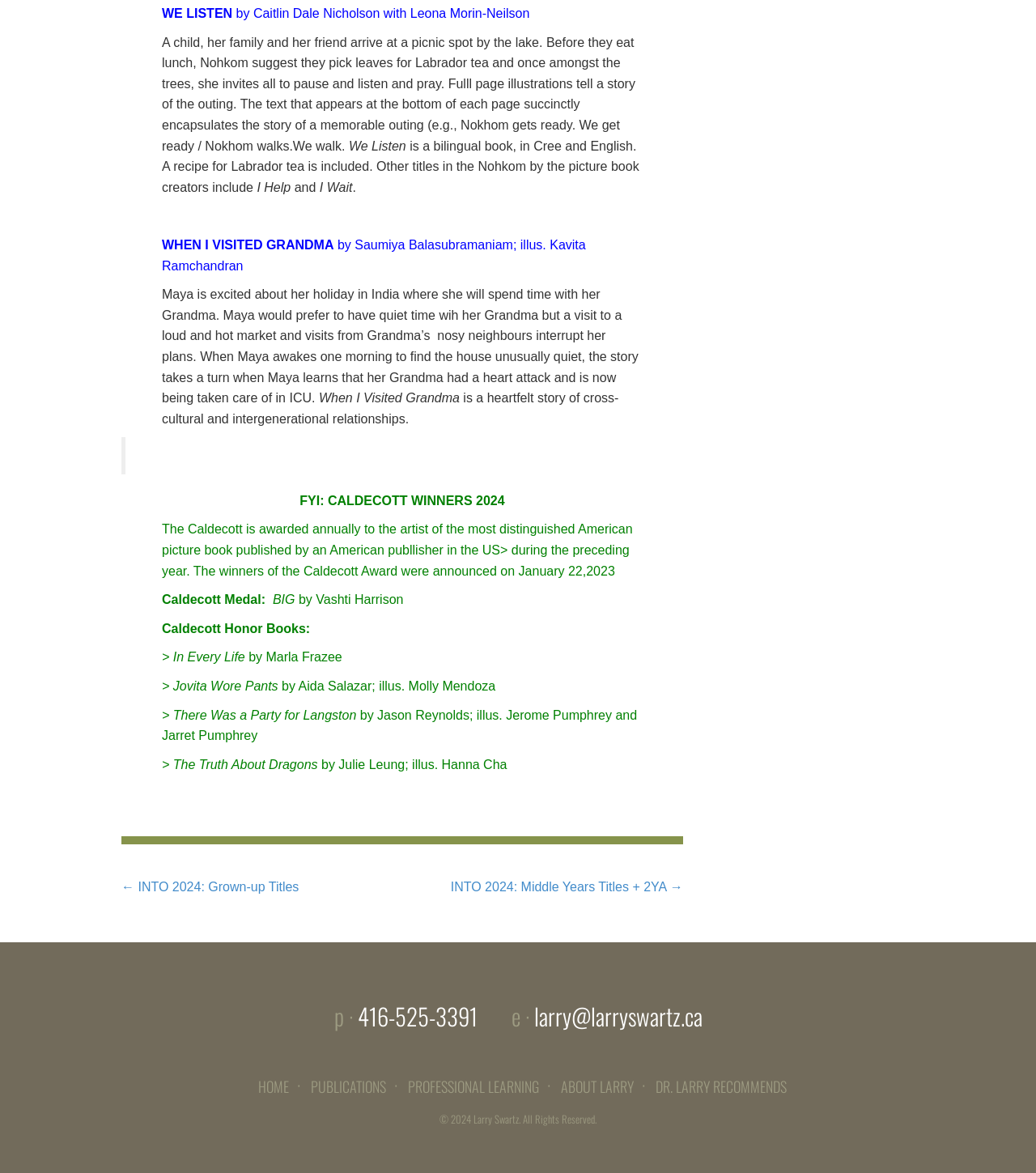Specify the bounding box coordinates of the region I need to click to perform the following instruction: "Click the 'HOME' link". The coordinates must be four float numbers in the range of 0 to 1, i.e., [left, top, right, bottom].

[0.249, 0.917, 0.279, 0.935]